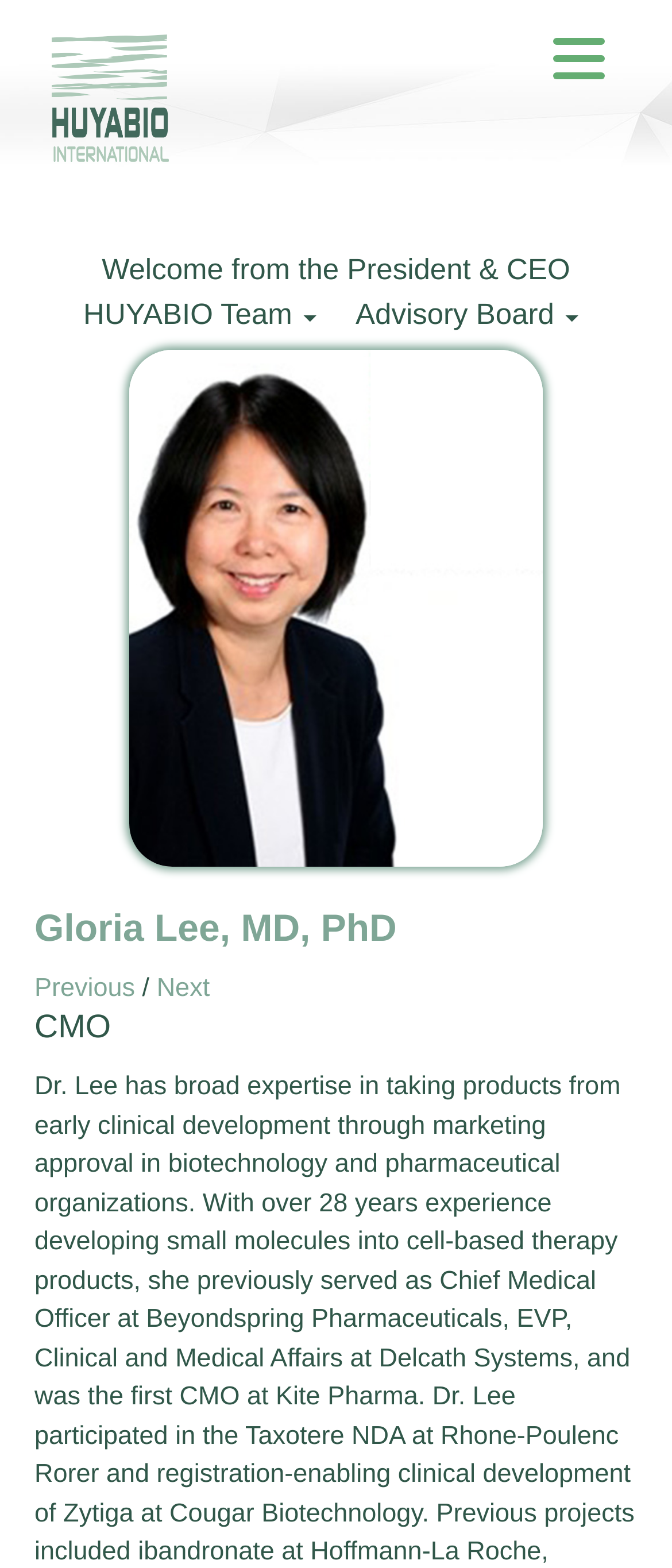Provide a short answer using a single word or phrase for the following question: 
Who is the President & CEO of HUYABIO International?

Gloria Lee, MD, PhD